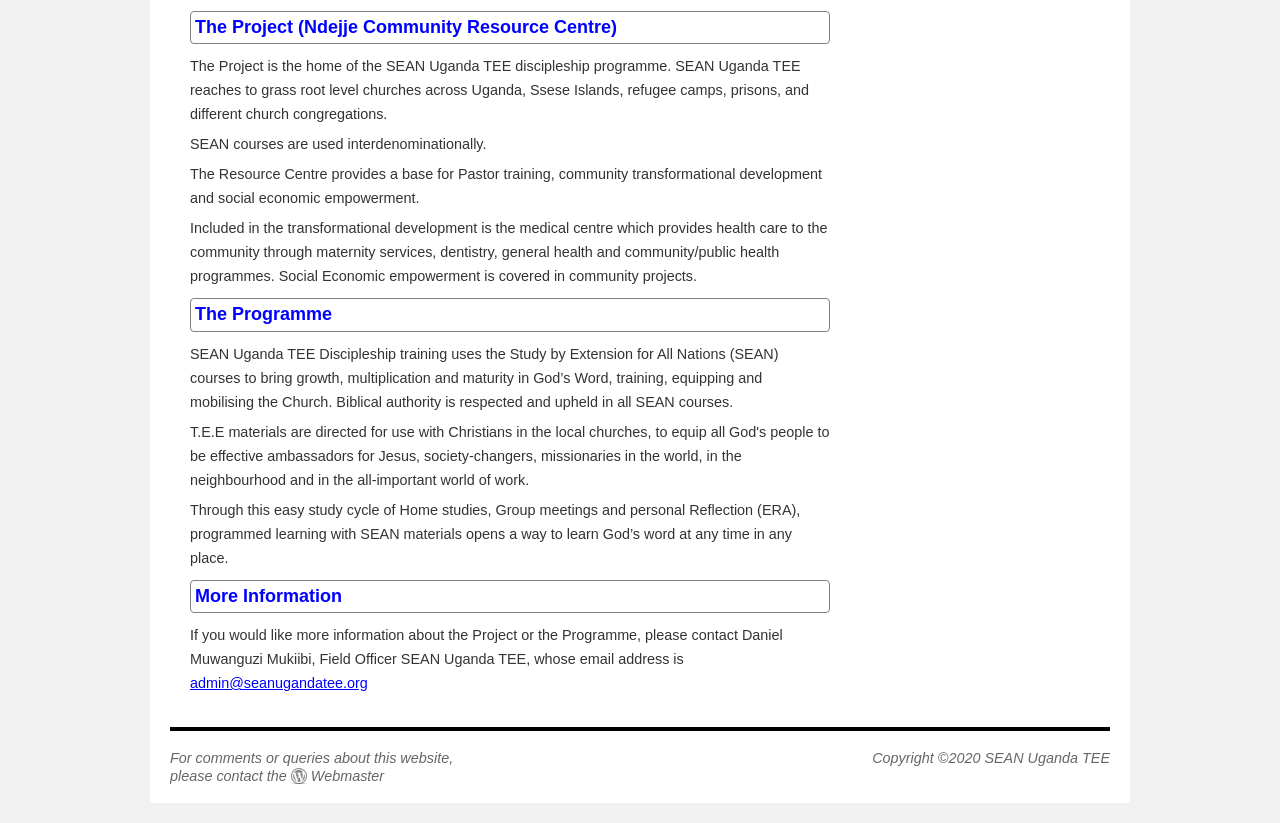Given the description of the UI element: "admin@seanugandatee.org", predict the bounding box coordinates in the form of [left, top, right, bottom], with each value being a float between 0 and 1.

[0.148, 0.82, 0.287, 0.84]